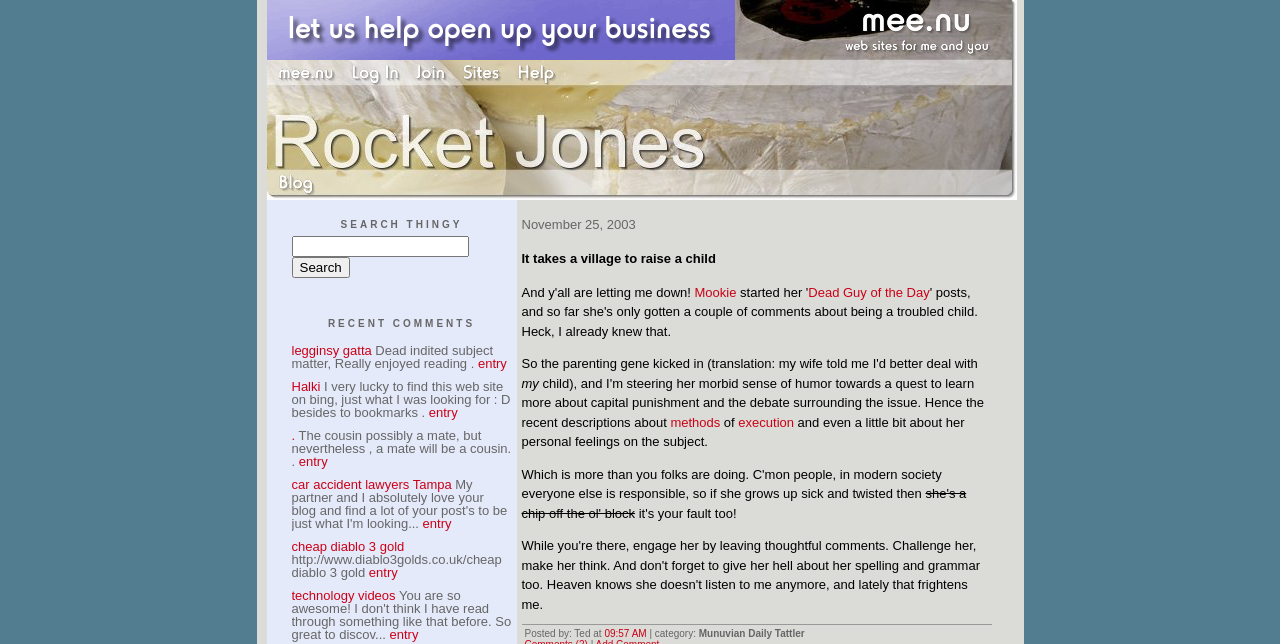Determine the bounding box coordinates of the clickable element to achieve the following action: 'Visit the 'Blog' page'. Provide the coordinates as four float values between 0 and 1, formatted as [left, top, right, bottom].

[0.216, 0.281, 0.254, 0.307]